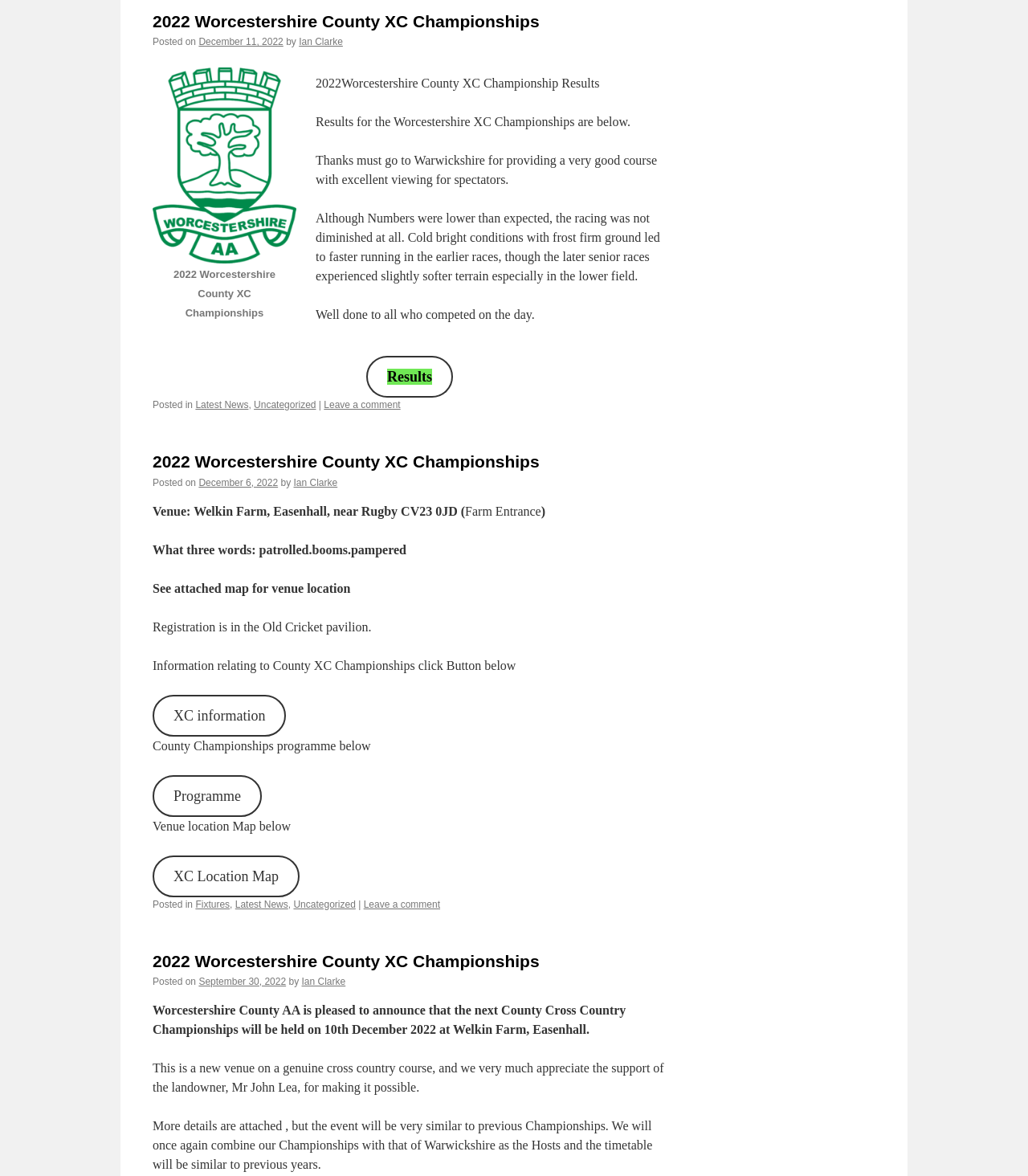Locate the coordinates of the bounding box for the clickable region that fulfills this instruction: "Check the 'XC Location Map'".

[0.148, 0.727, 0.291, 0.763]